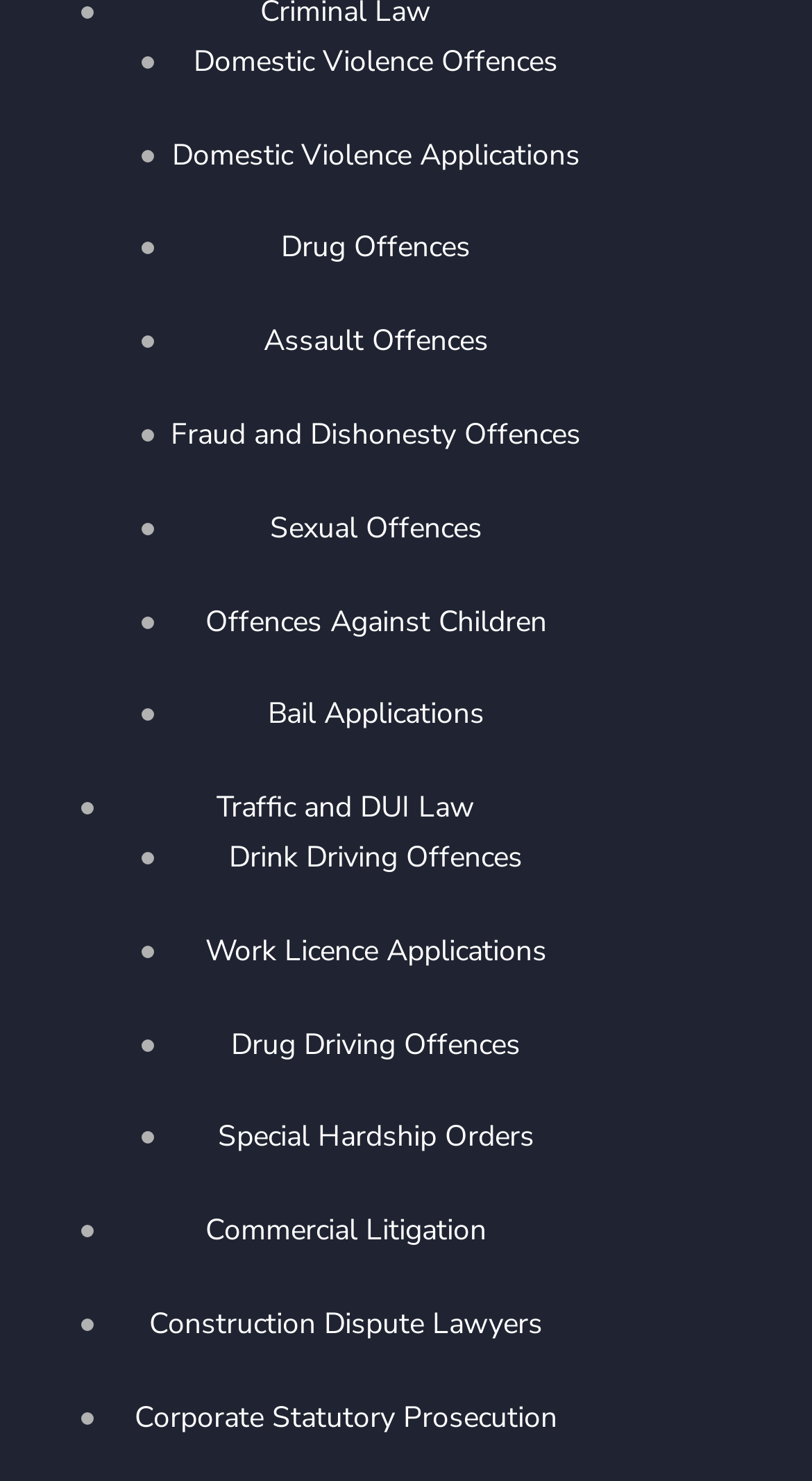Answer this question in one word or a short phrase: What is the topic of the last link on the webpage?

Corporate Statutory Prosecution